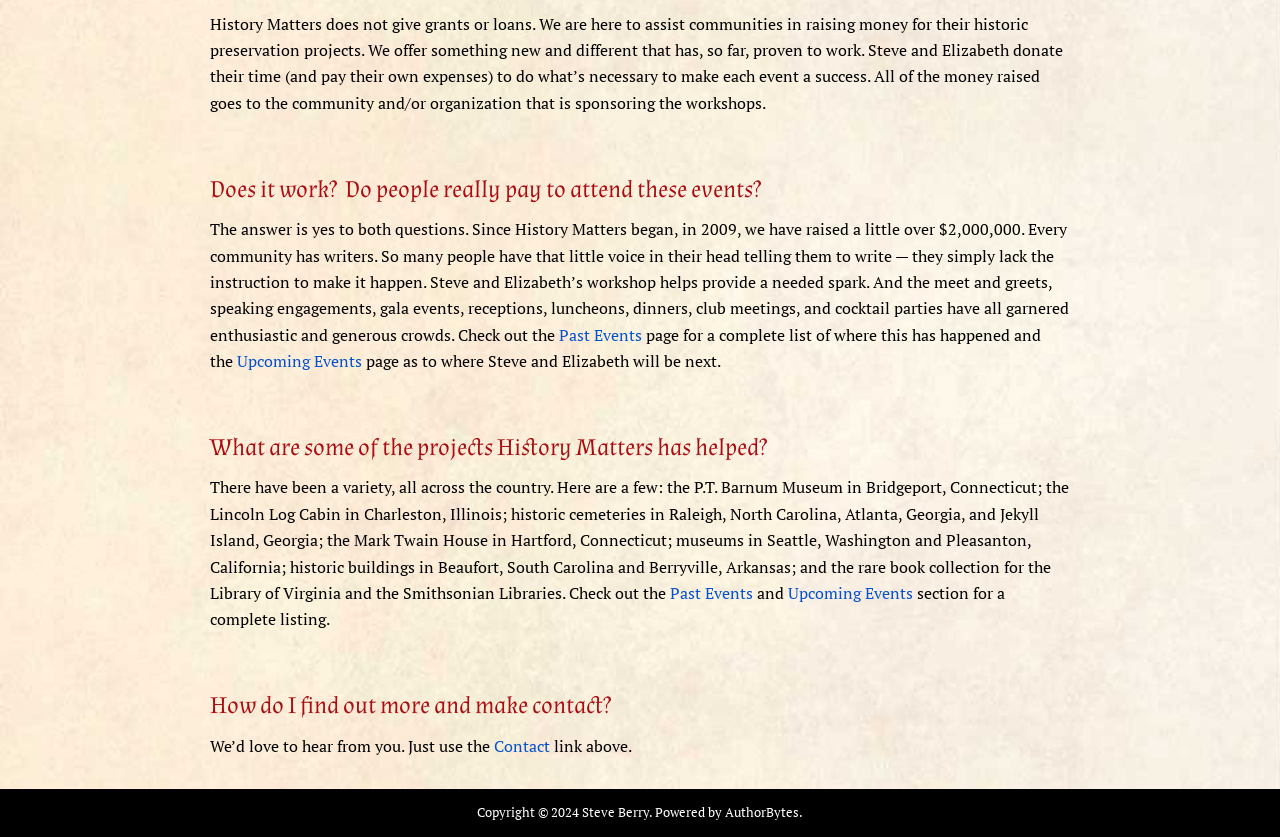Use a single word or phrase to answer the following:
How much money has History Matters raised since 2009?

$2,000,000